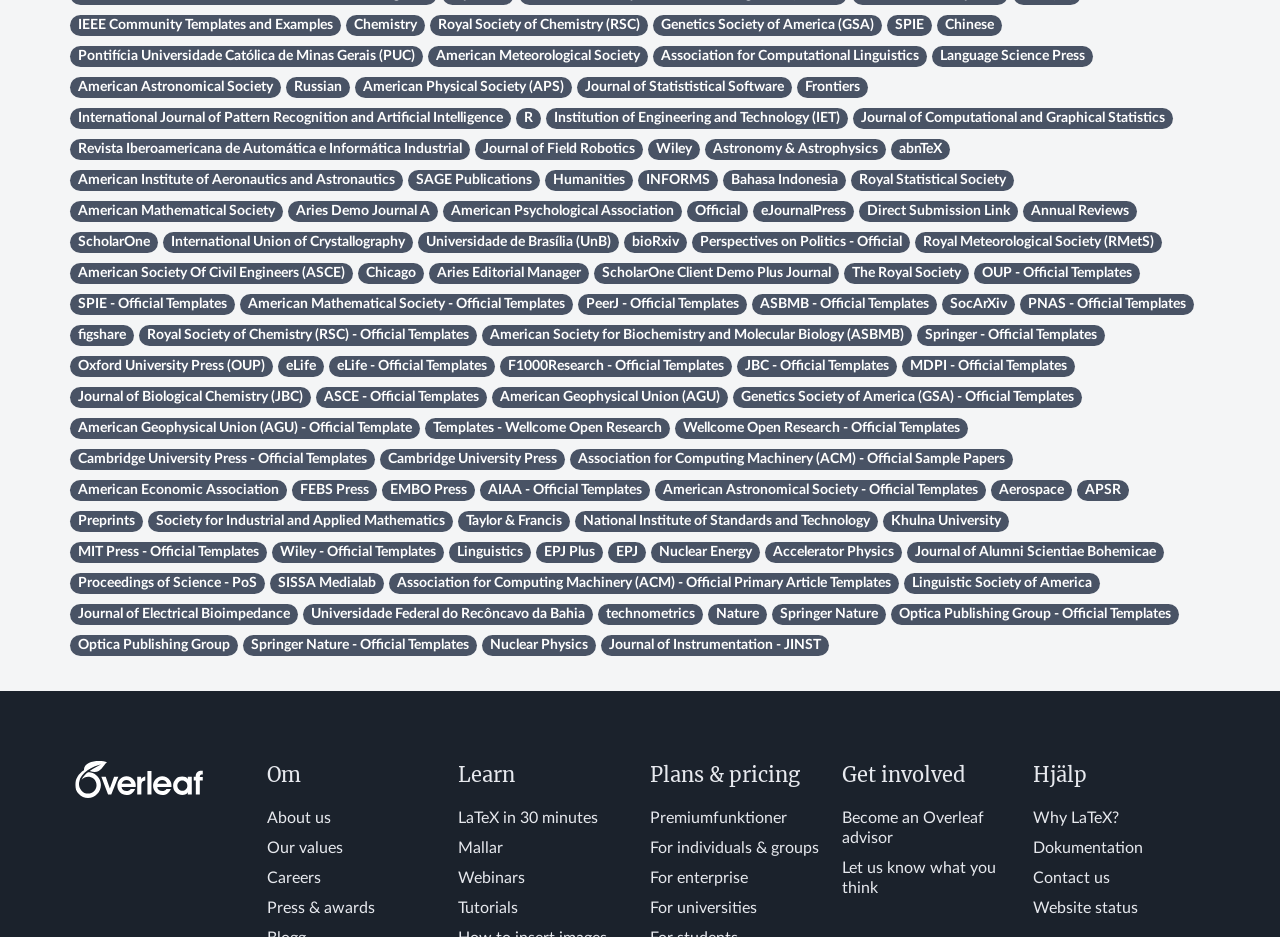What is the first link on the webpage?
Answer briefly with a single word or phrase based on the image.

IEEE Community Templates and Examples